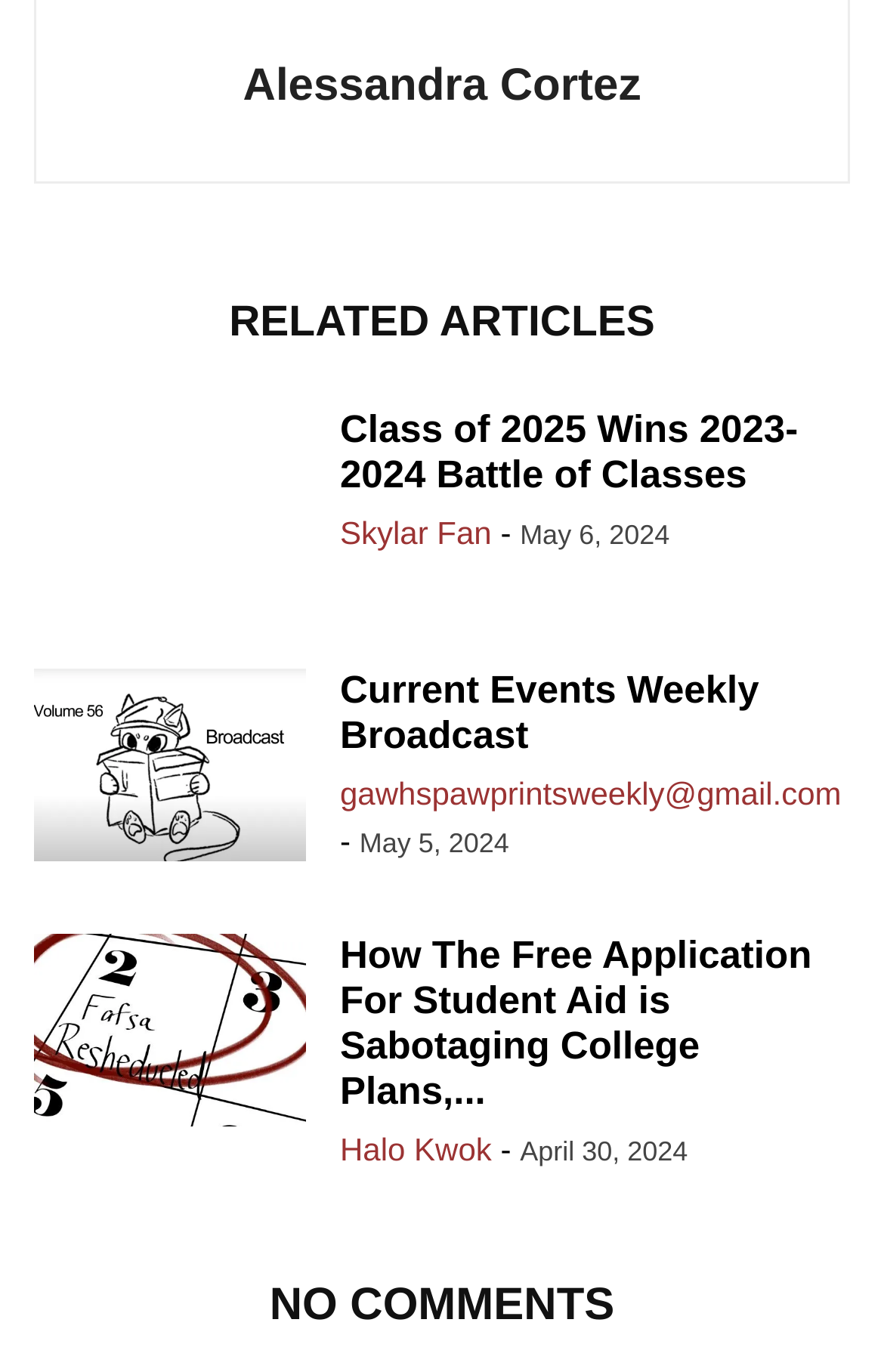Identify the bounding box for the given UI element using the description provided. Coordinates should be in the format (top-left x, top-left y, bottom-right x, bottom-right y) and must be between 0 and 1. Here is the description: parent_node: Website name="url" placeholder="Your Website"

None